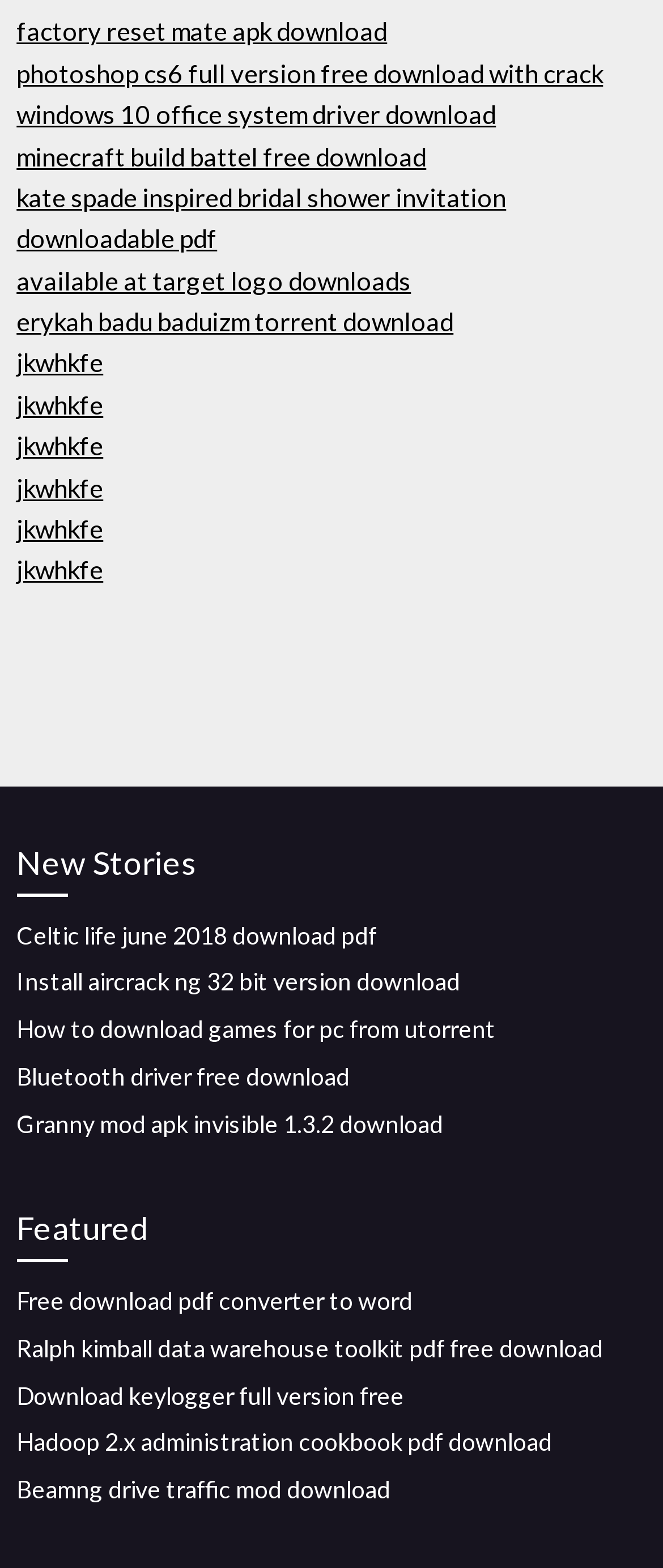Given the description: "Bluetooth driver free download", determine the bounding box coordinates of the UI element. The coordinates should be formatted as four float numbers between 0 and 1, [left, top, right, bottom].

[0.025, 0.677, 0.528, 0.695]